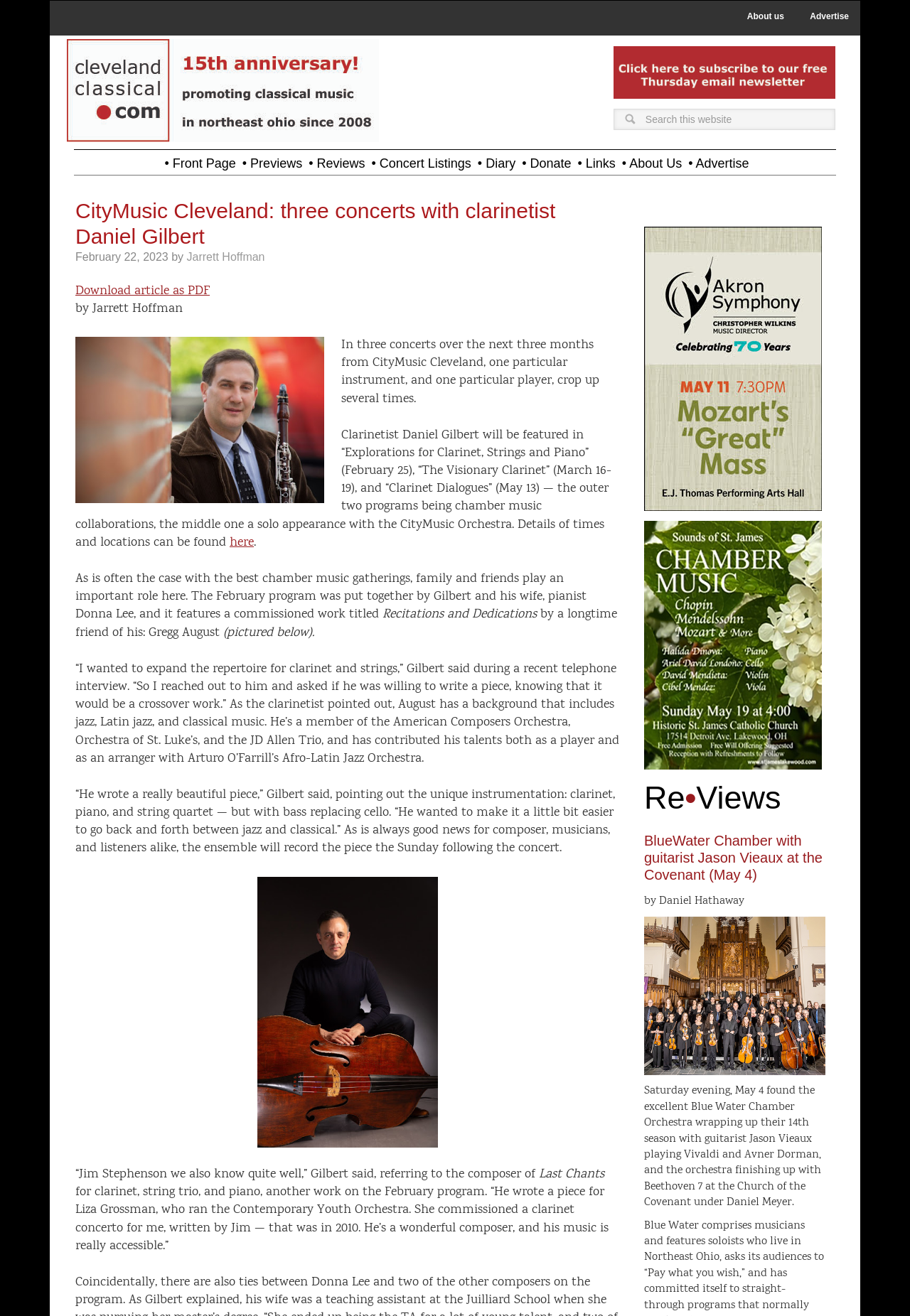Respond to the question with just a single word or phrase: 
What is the name of the orchestra mentioned in the article?

CityMusic Orchestra